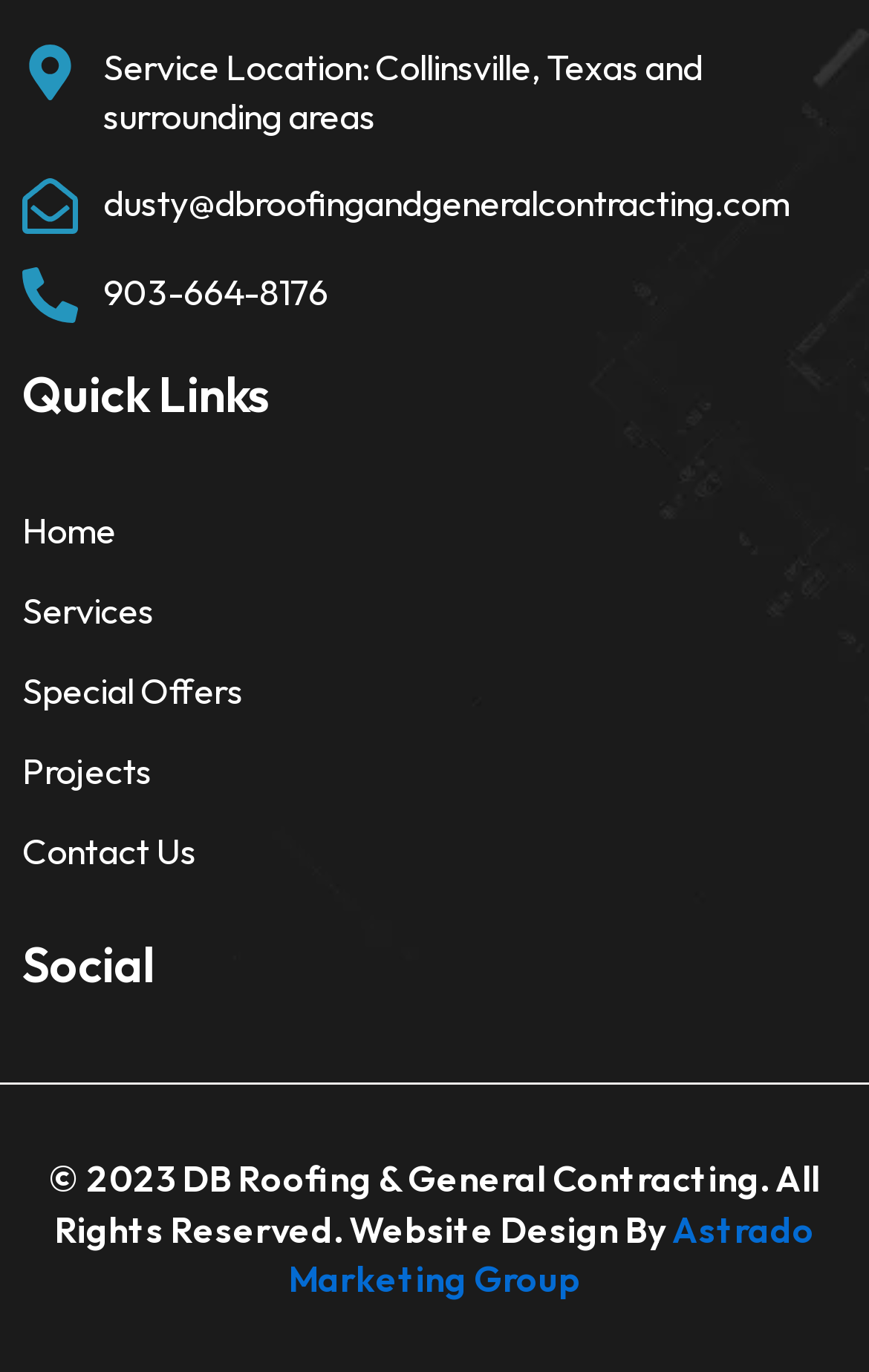Please provide a brief answer to the question using only one word or phrase: 
What is the service location of DB Roofing & General Contracting?

Collinsville, Texas